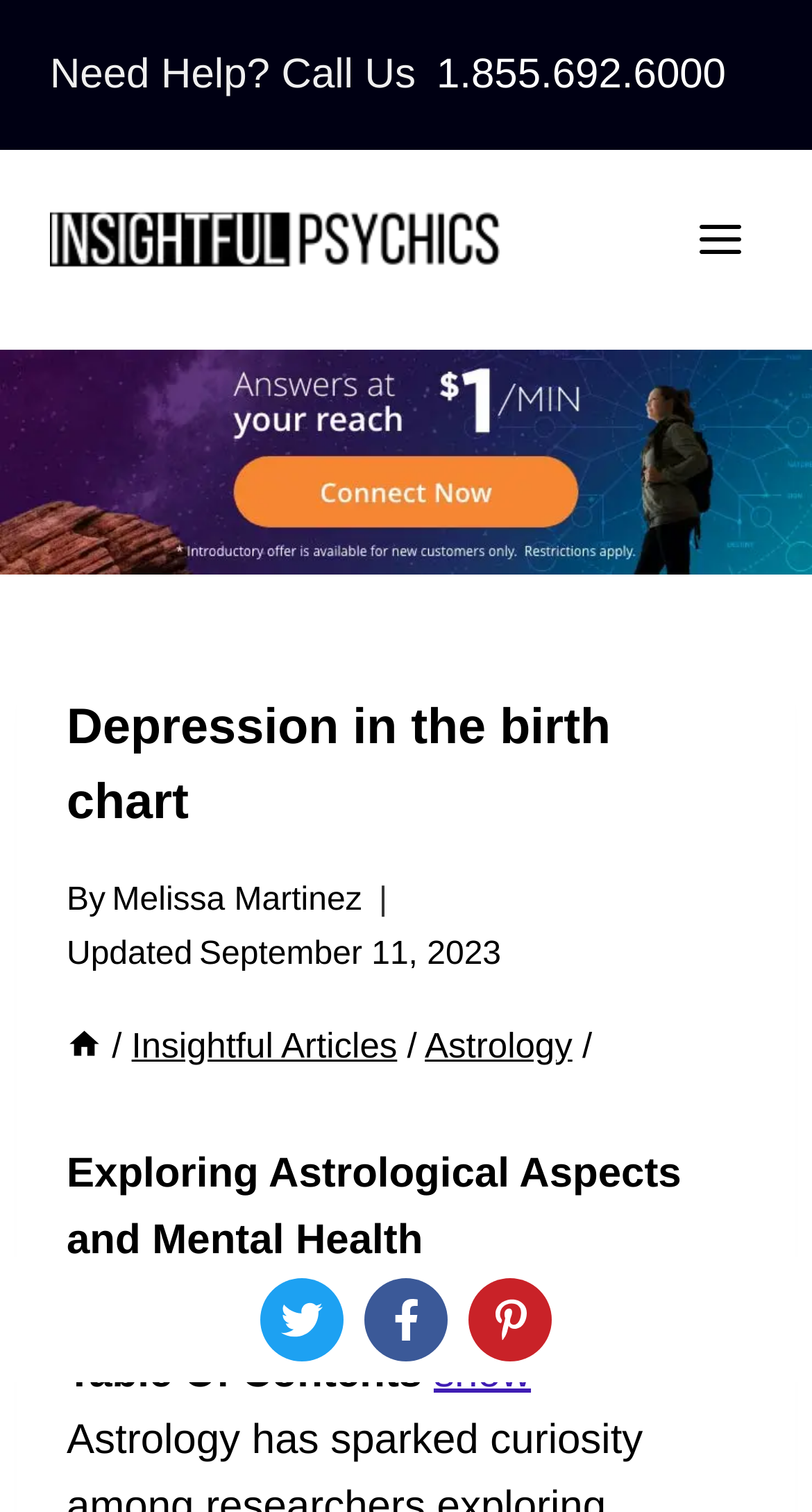Determine the bounding box coordinates of the area to click in order to meet this instruction: "Open menu".

[0.834, 0.134, 0.938, 0.183]